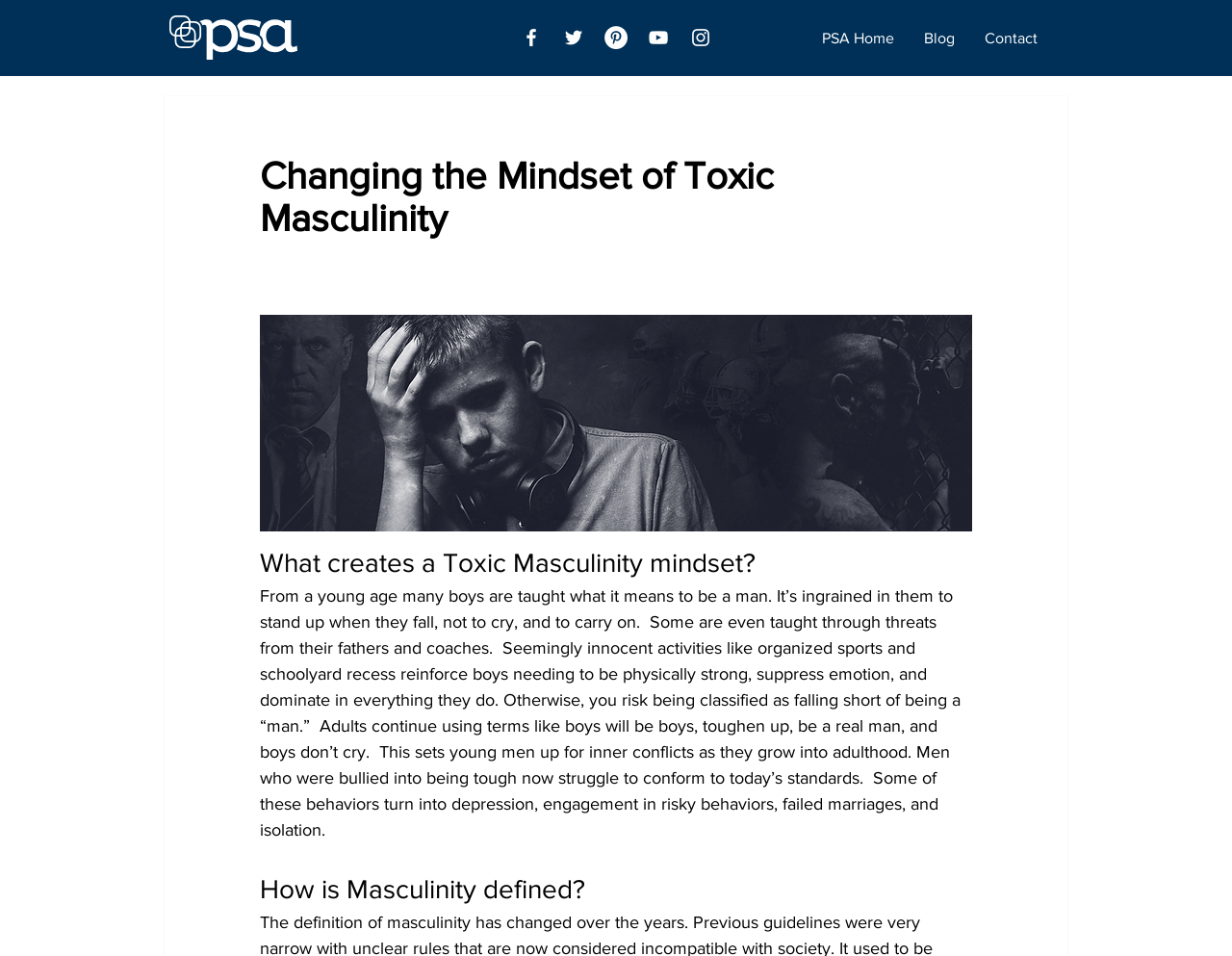Please find the main title text of this webpage.

Changing the Mindset of Toxic Masculinity